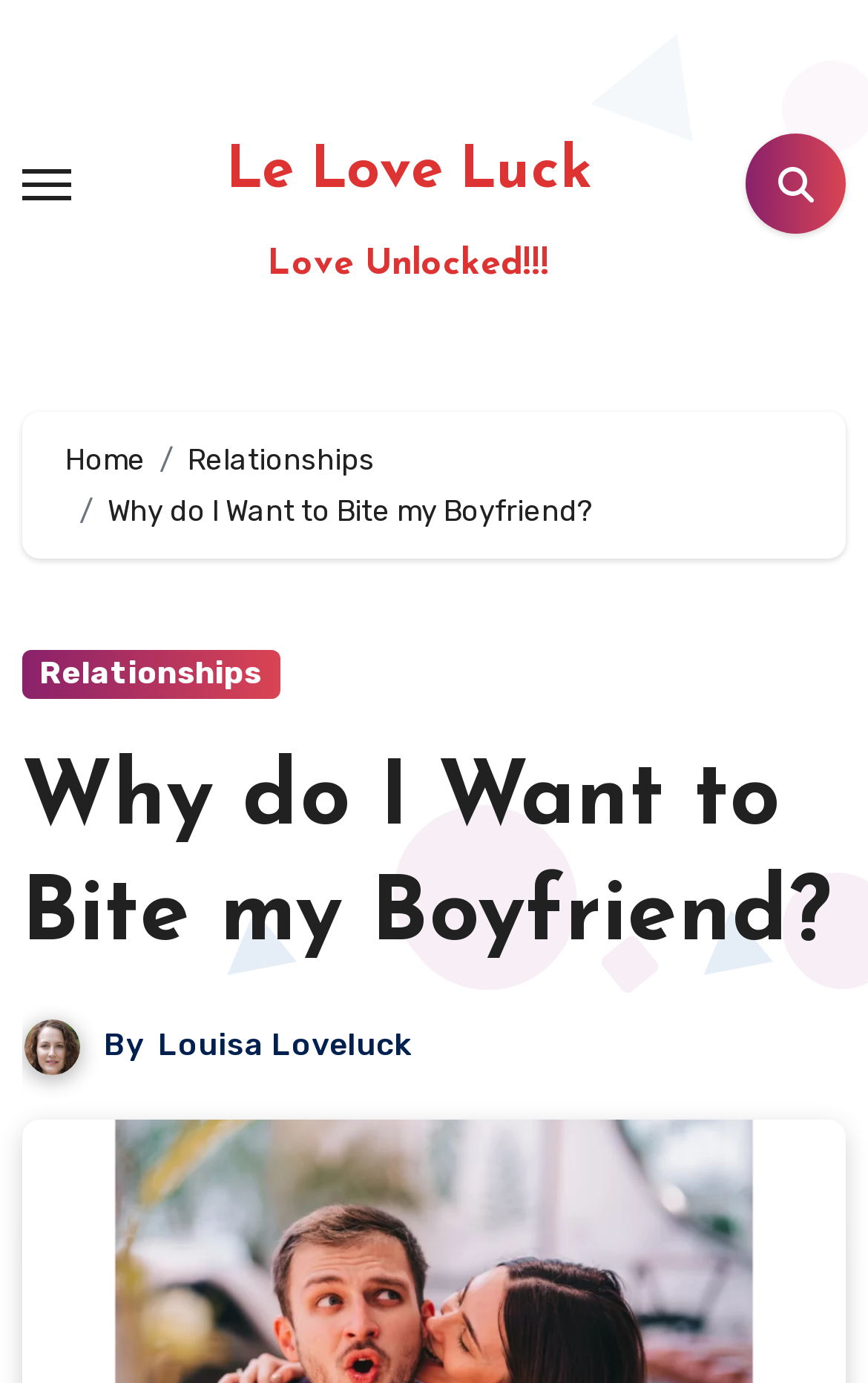What is the logo of the website?
Look at the image and respond with a single word or a short phrase.

Le Love Luck